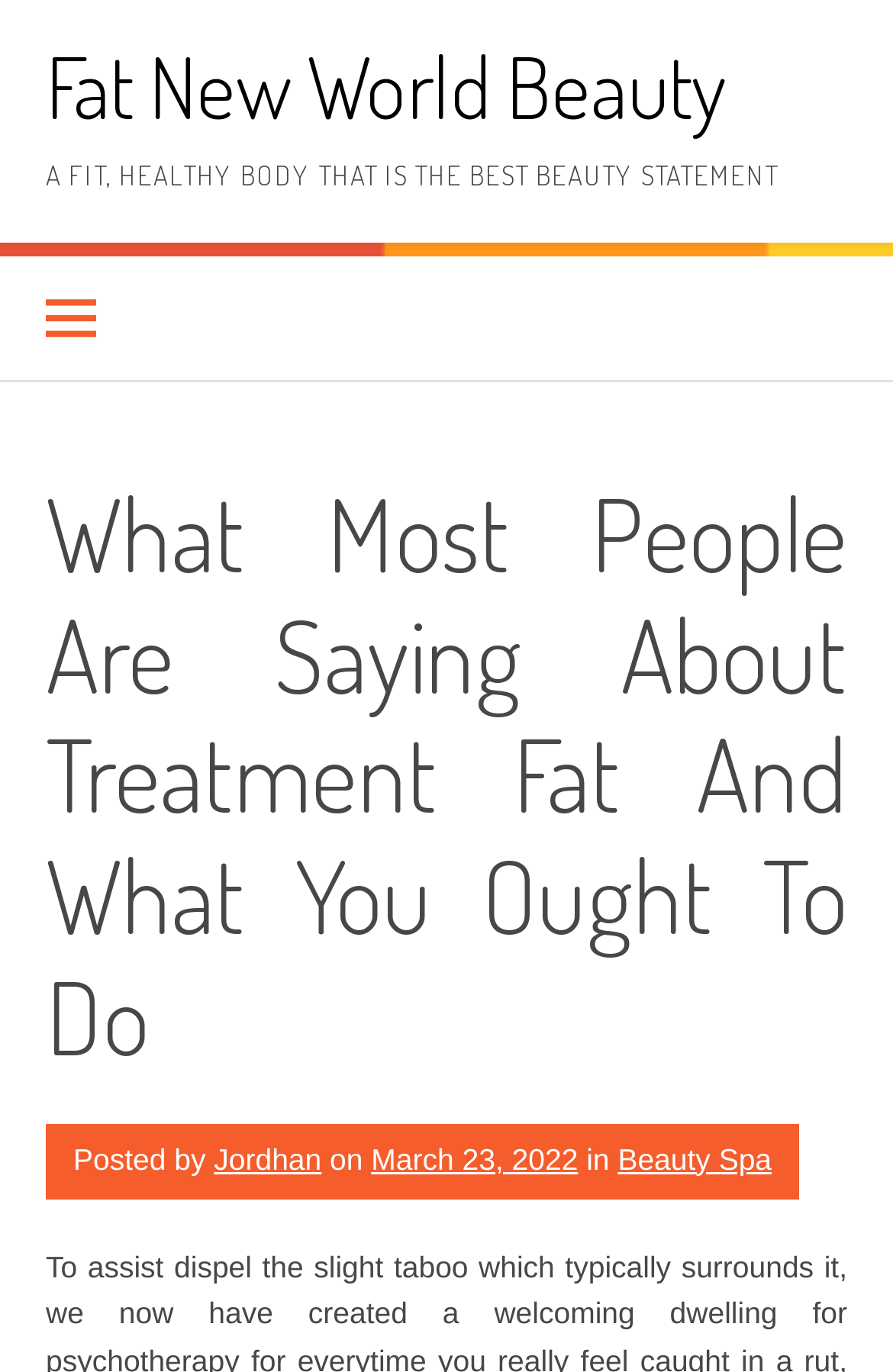Offer a detailed account of what is visible on the webpage.

The webpage appears to be a blog post or article about beauty and treatment fat. At the top, there is a link to "Fat New World Beauty" which is likely the website's title or logo. Below it, there is a prominent heading that reads "A FIT, HEALTHY BODY THAT IS THE BEST BEAUTY STATEMENT". 

To the right of the heading, there is a button with an icon, likely a social media sharing button. Below the button, there is a header section that contains the title of the article, "What Most People Are Saying About Treatment Fat And What You Ought To Do". 

Under the article title, there is a section that displays the author and publication information. The text "Posted by" is followed by a link to the author's name, "Jordhan", and then the date "March 23, 2022" which is also a link. The date is accompanied by a time element, although the exact time is not specified. The text "in" and a link to "Beauty Spa" follow the date.